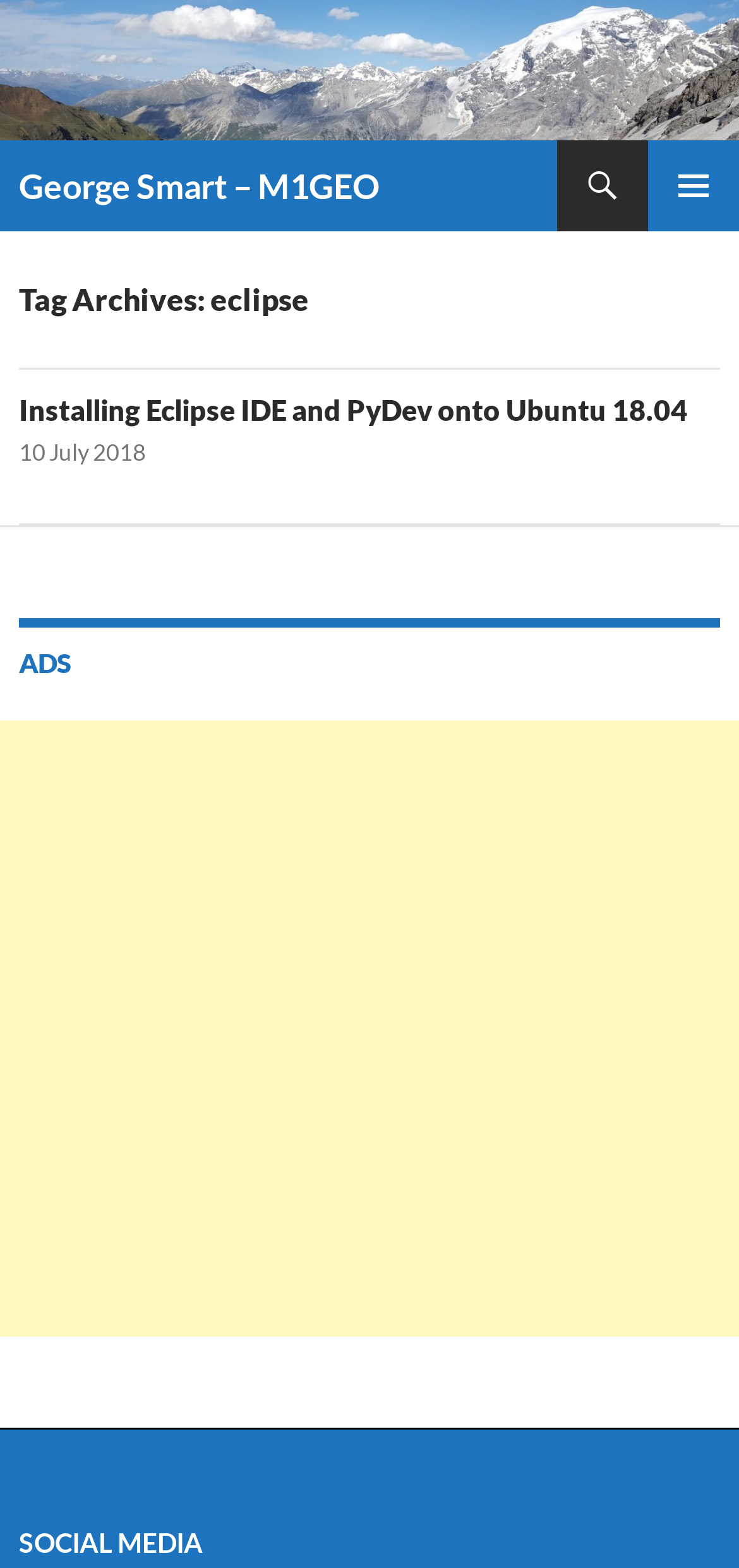When was the article published?
Give a one-word or short phrase answer based on the image.

10 July 2018